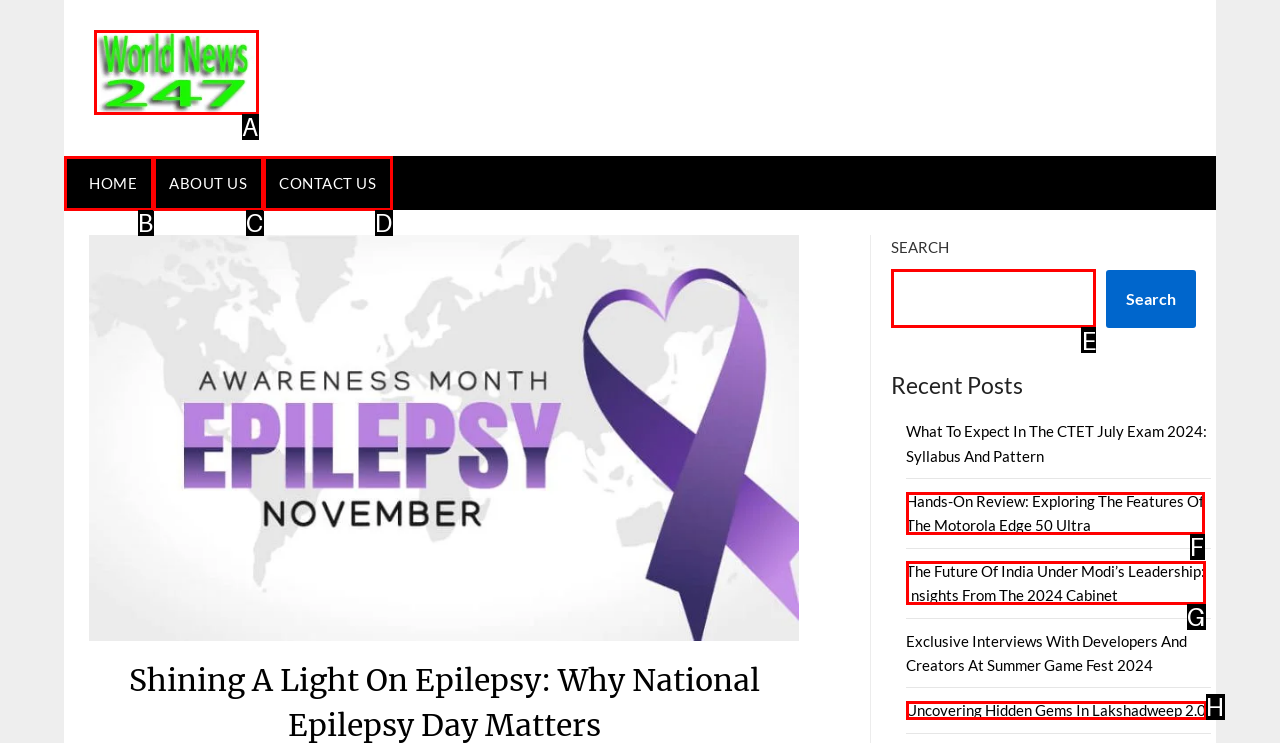Please determine which option aligns with the description: Contact Us. Respond with the option’s letter directly from the available choices.

D